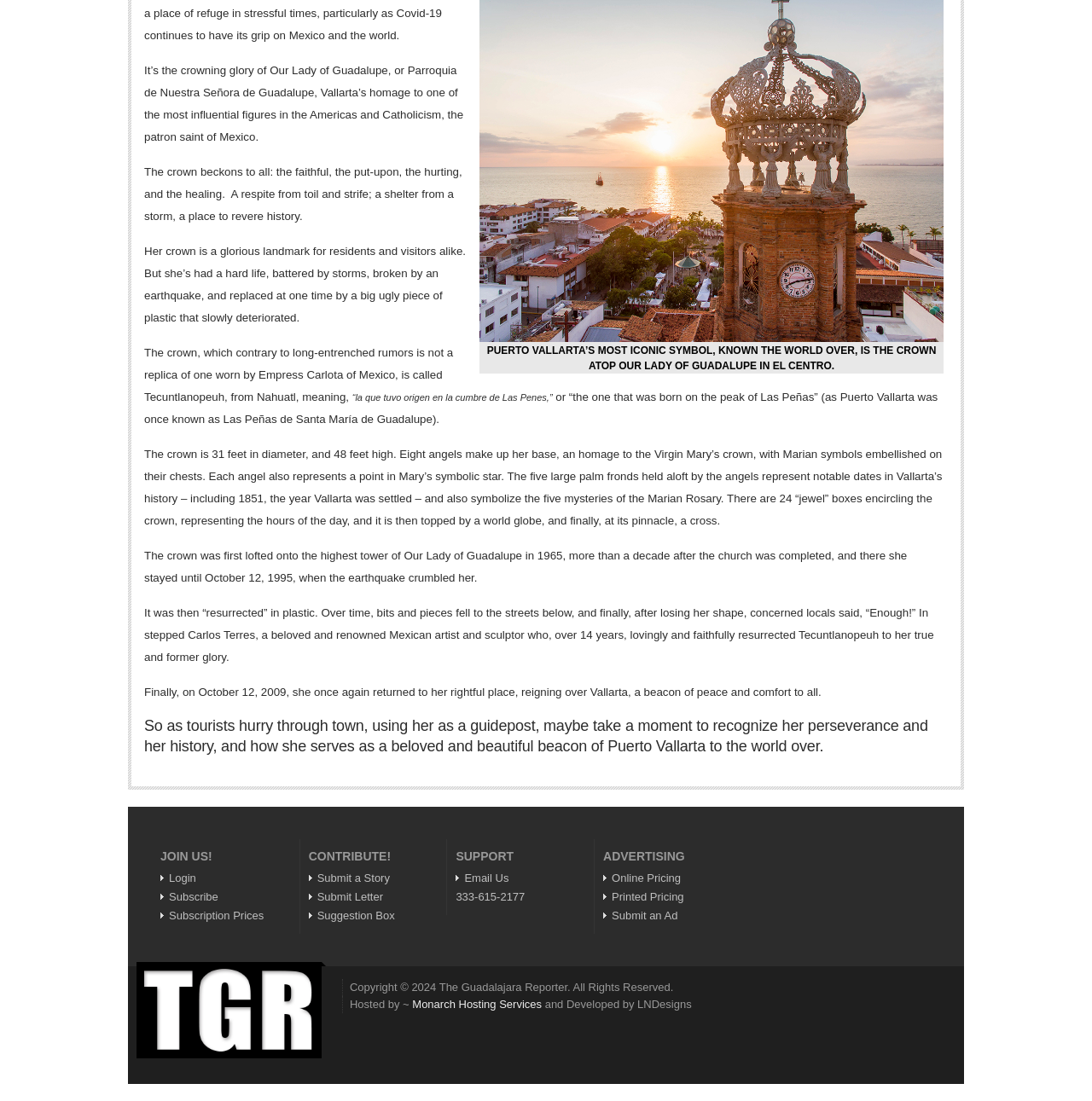What can users do on this website?
Using the image, answer in one word or phrase.

Join, contribute, support, advertise